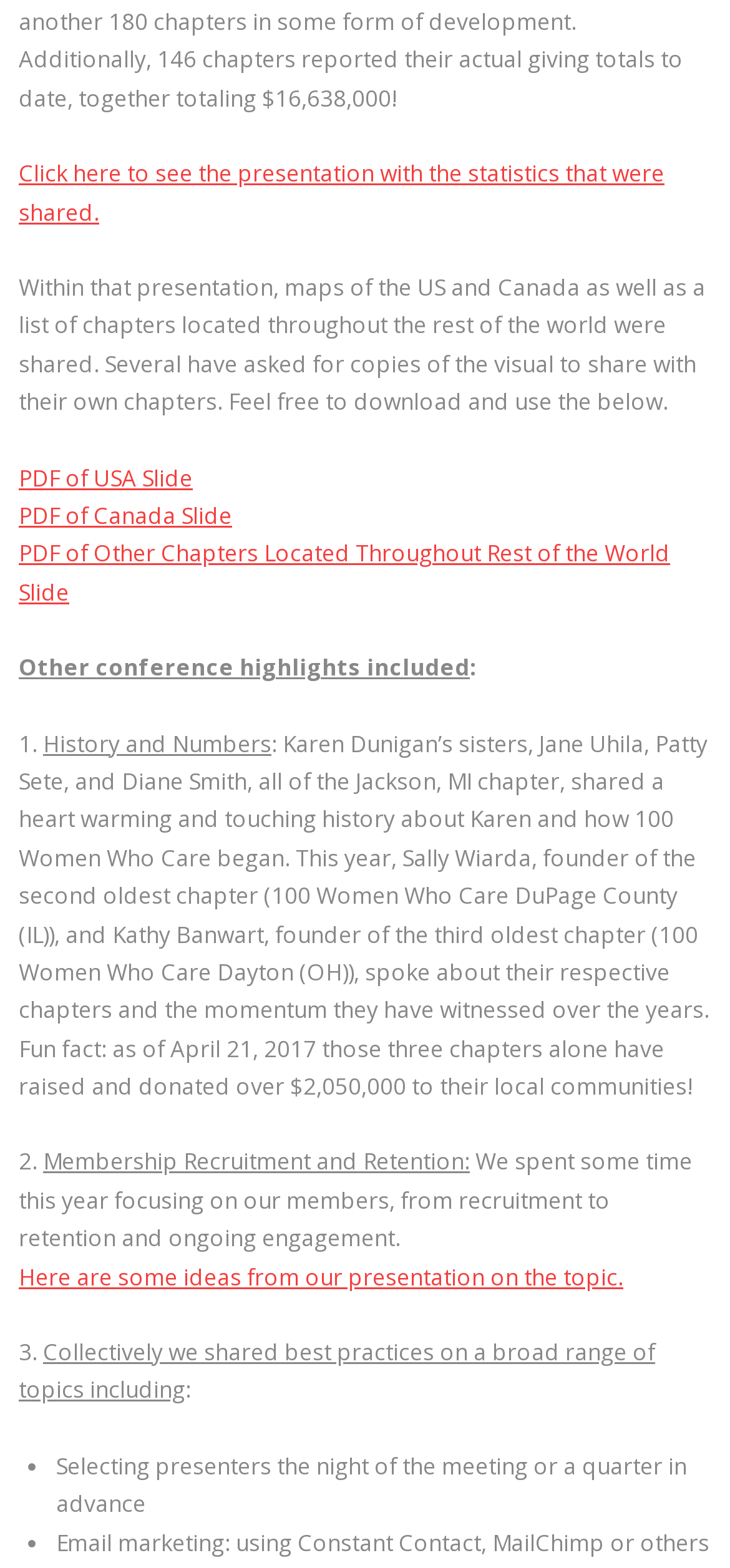What is the focus of the second point in the conference highlights?
Please provide a detailed and comprehensive answer to the question.

The second point in the conference highlights focuses on membership recruitment and retention, as mentioned in the text 'Membership Recruitment and Retention: We spent some time this year focusing on our members, from recruitment to retention and ongoing engagement.'